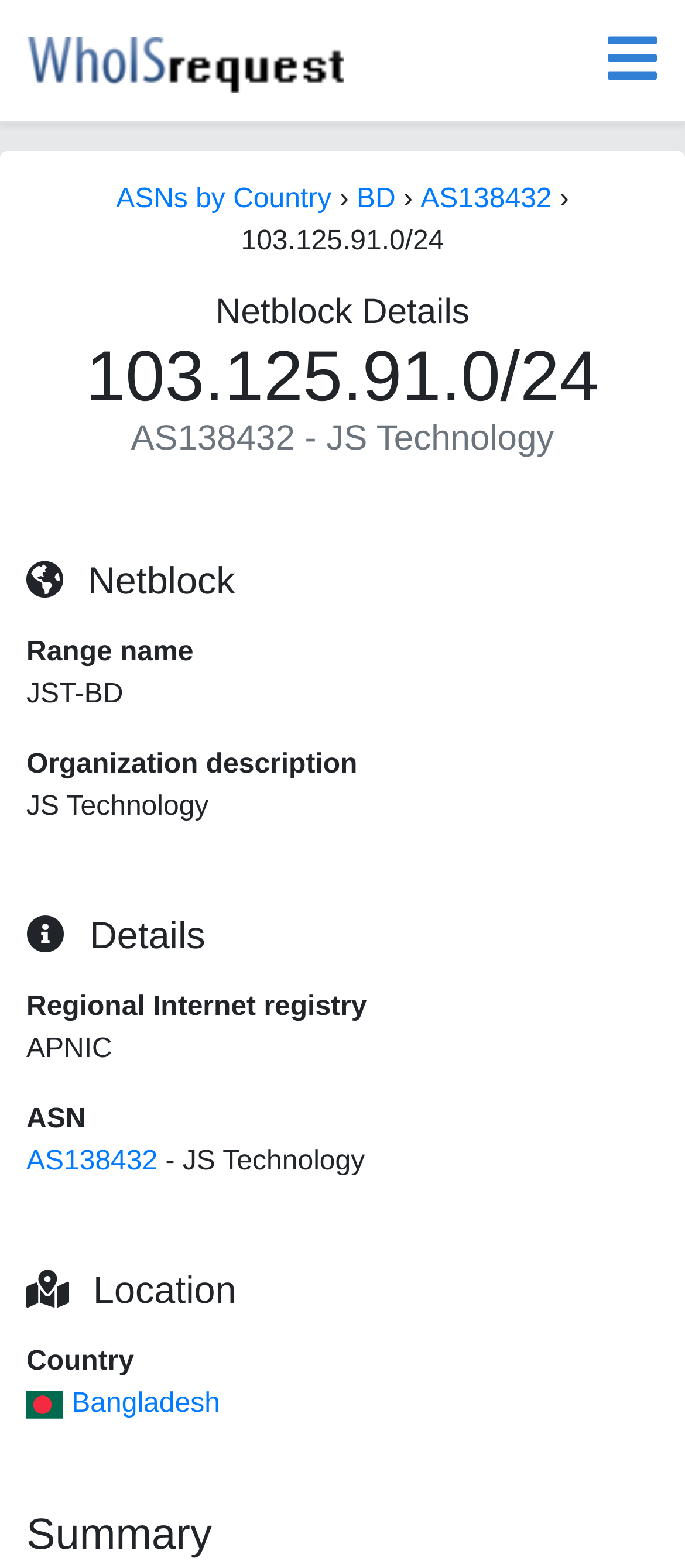What is the country where the netblock is located?
Please answer the question with a single word or phrase, referencing the image.

Bangladesh